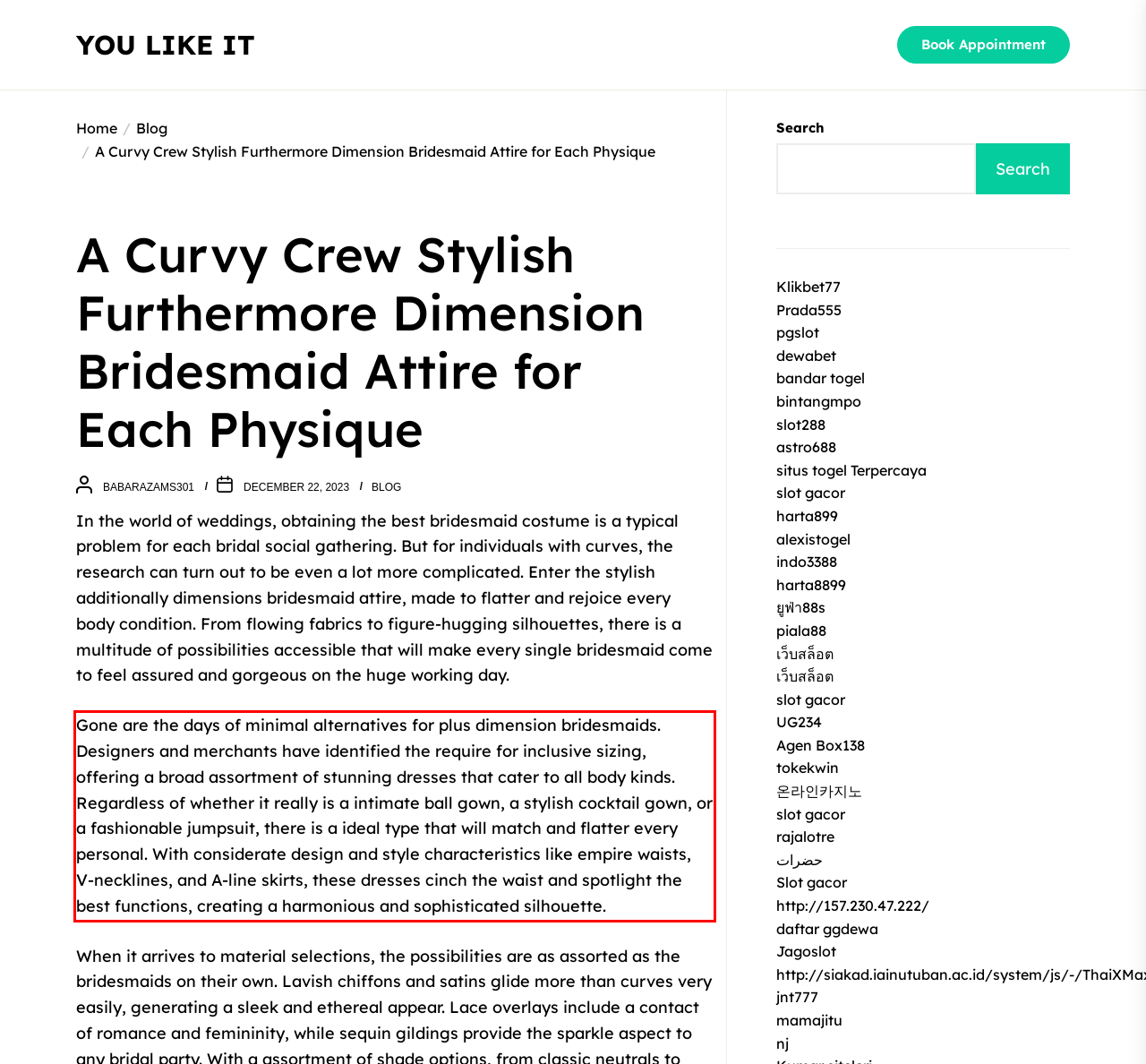Please extract the text content within the red bounding box on the webpage screenshot using OCR.

Gone are the days of minimal alternatives for plus dimension bridesmaids. Designers and merchants have identified the require for inclusive sizing, offering a broad assortment of stunning dresses that cater to all body kinds. Regardless of whether it really is a intimate ball gown, a stylish cocktail gown, or a fashionable jumpsuit, there is a ideal type that will match and flatter every personal. With considerate design and style characteristics like empire waists, V-necklines, and A-line skirts, these dresses cinch the waist and spotlight the best functions, creating a harmonious and sophisticated silhouette.